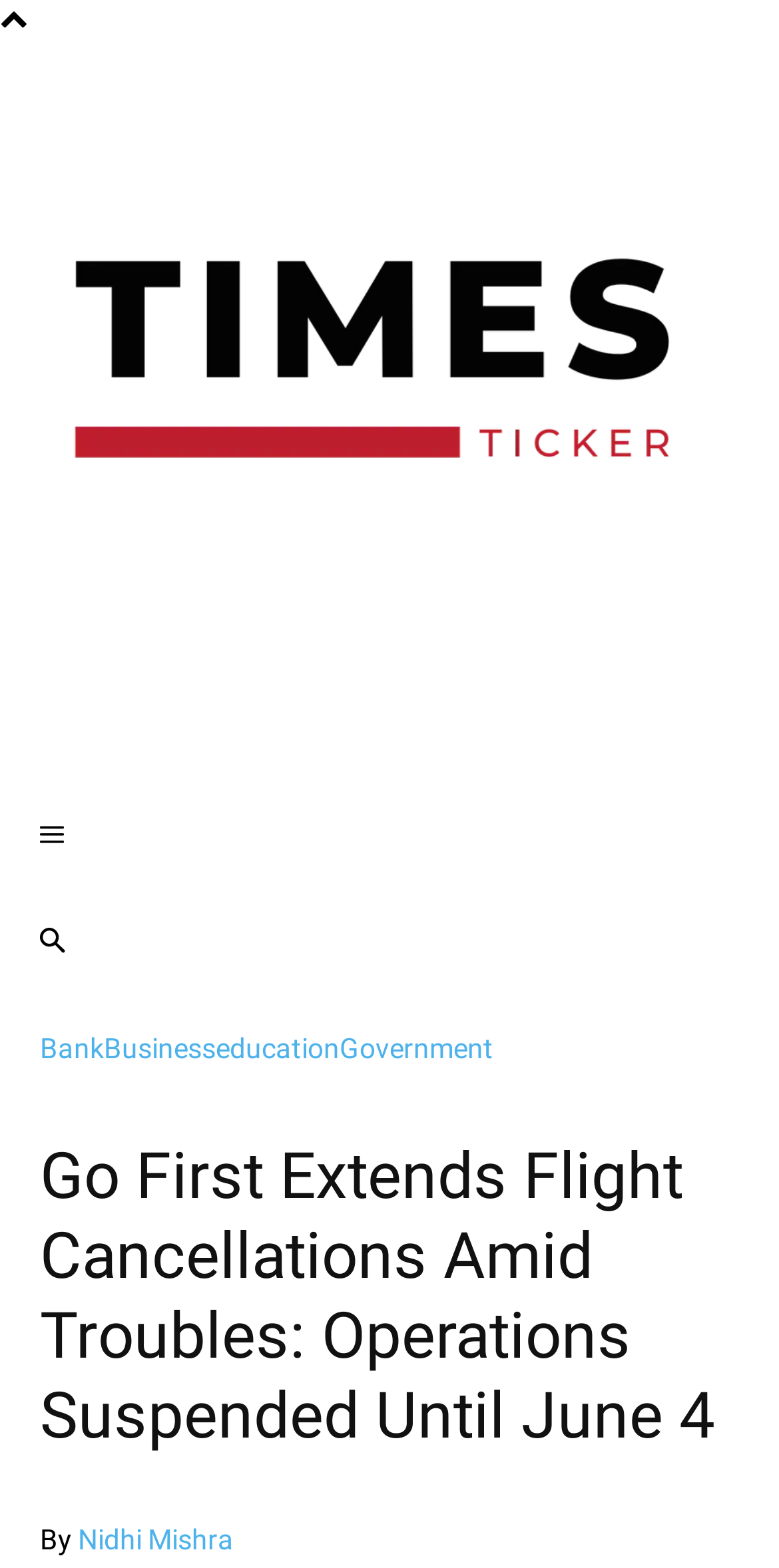How many categories are listed below the logo?
Answer the question with a detailed explanation, including all necessary information.

Below the logo, there are four categories listed, which are 'Bank', 'Business', 'Education', and 'Government', each represented by a link element with distinct bounding box coordinates.